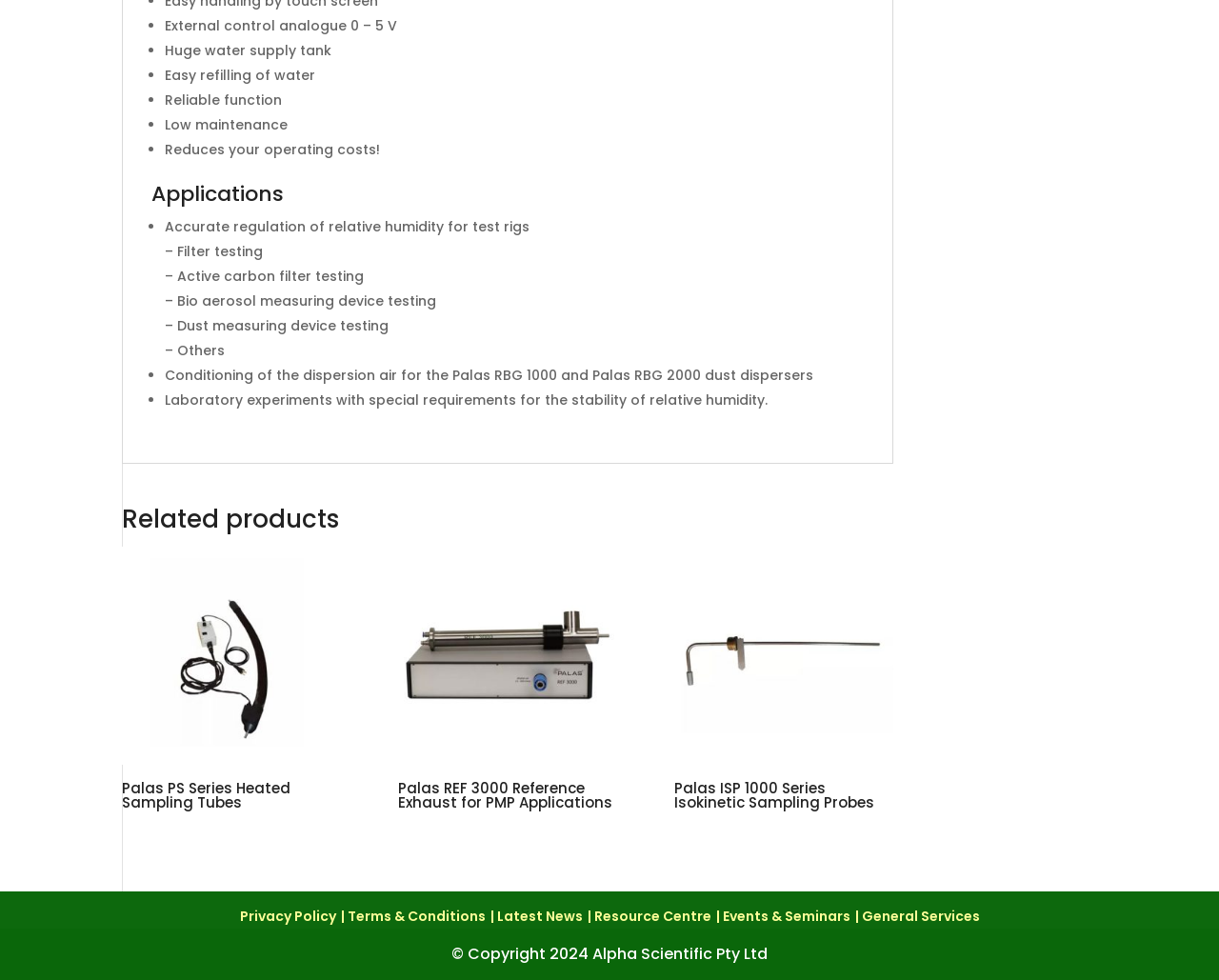Determine the bounding box coordinates of the clickable region to carry out the instruction: "Read about 'Related products'".

[0.1, 0.517, 0.733, 0.557]